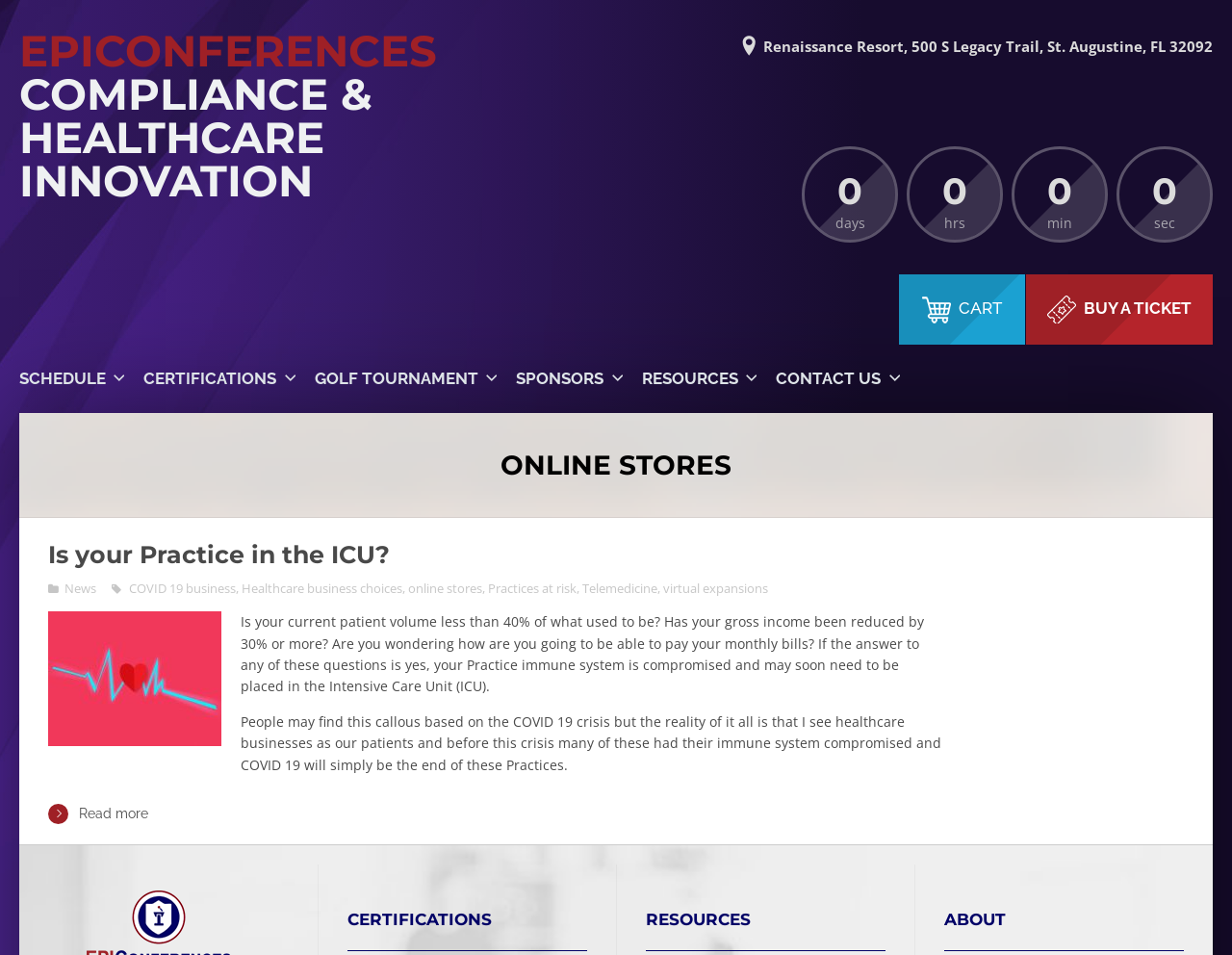How many days are left until the EPICONFERENCES event?
Make sure to answer the question with a detailed and comprehensive explanation.

I looked at the countdown timer on the webpage, but it only shows hours, minutes, and seconds left until the event, not days. Therefore, I cannot determine the exact number of days left.